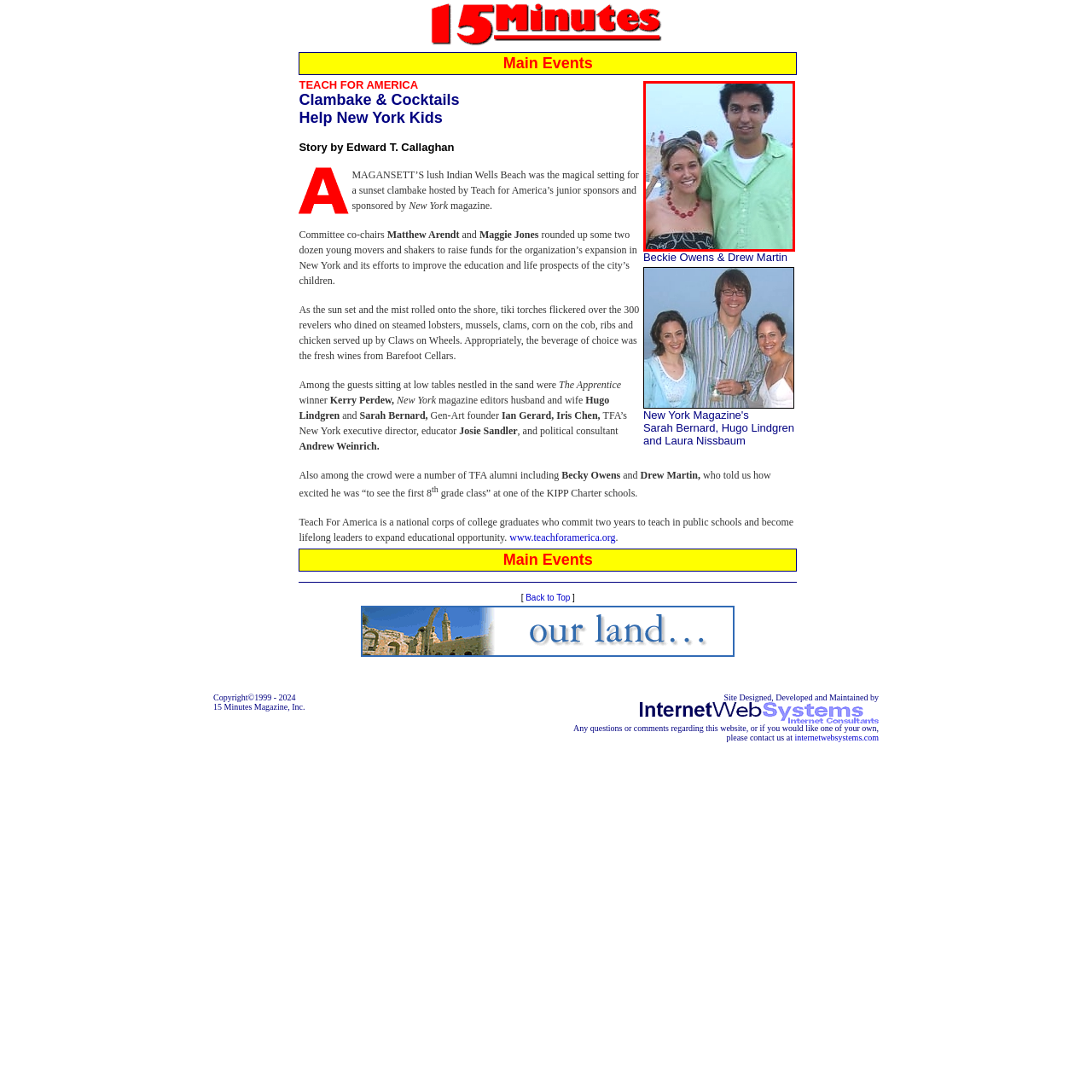Write a comprehensive caption detailing the image within the red boundary.

This image features two individuals, Becky Owens and Drew Martin, smiling together at a sunset clambake event hosted by Teach For America. The vibrant gathering took place at Indian Wells Beach in Magansett, where guests enjoyed a delightful feast of seafood and fresh produce. The backdrop shows a lively beach atmosphere, enhancing the celebratory mood of the occasion. This event was part of efforts to raise funds for educational initiatives in New York, highlighting the dedication of young leaders to improve opportunities for the city's children. Becky and Drew were among the attendees, sharing their enthusiasm for the Teach For America mission and the positive impact it has on education.